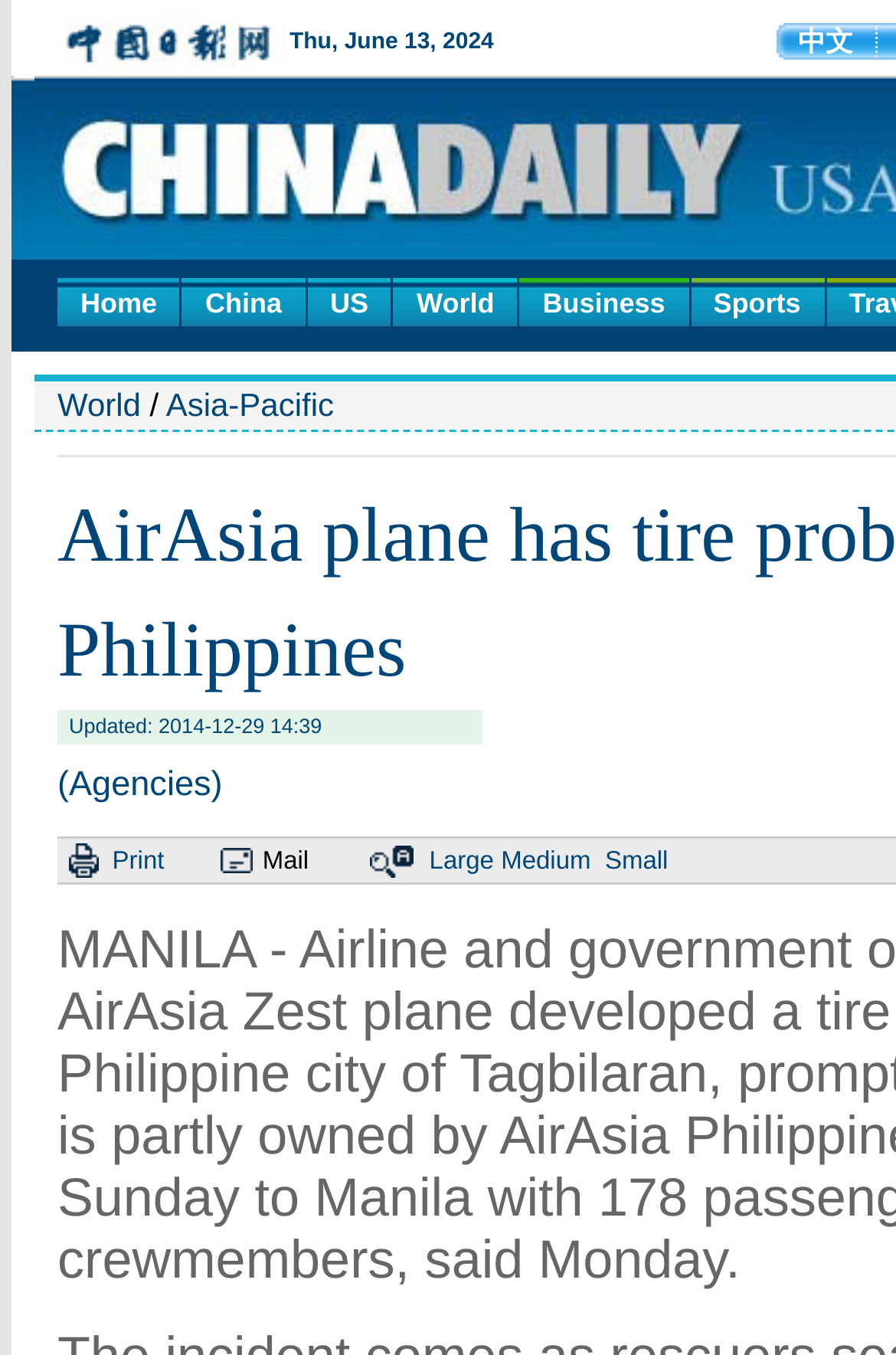What is the name of the airline mentioned in the article?
Please provide a comprehensive answer based on the visual information in the image.

I found the name of the airline by looking at the content of the webpage, which mentions an 'AirAsia Zest plane' having a tire problem in the Philippines.